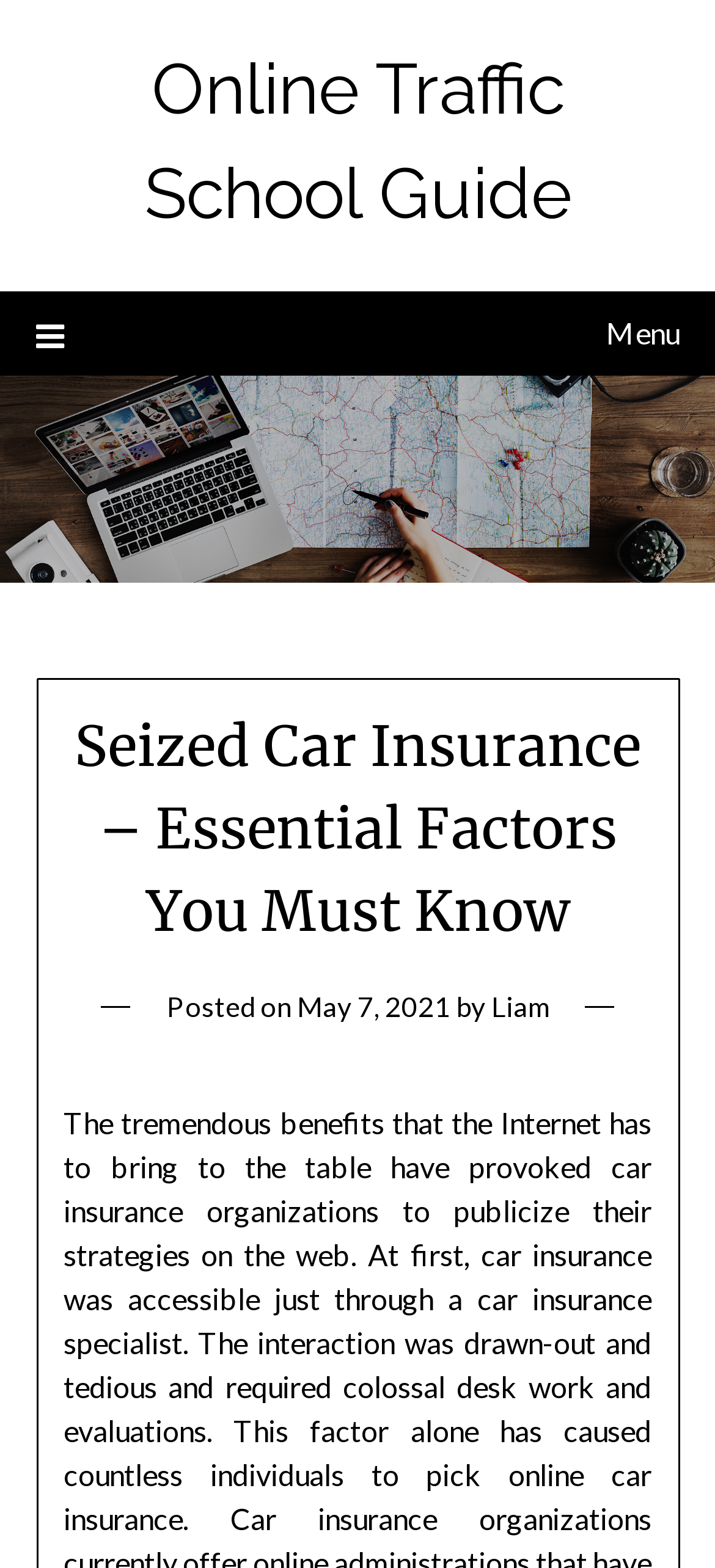What is the name of the author of this article?
Answer the question using a single word or phrase, according to the image.

Liam